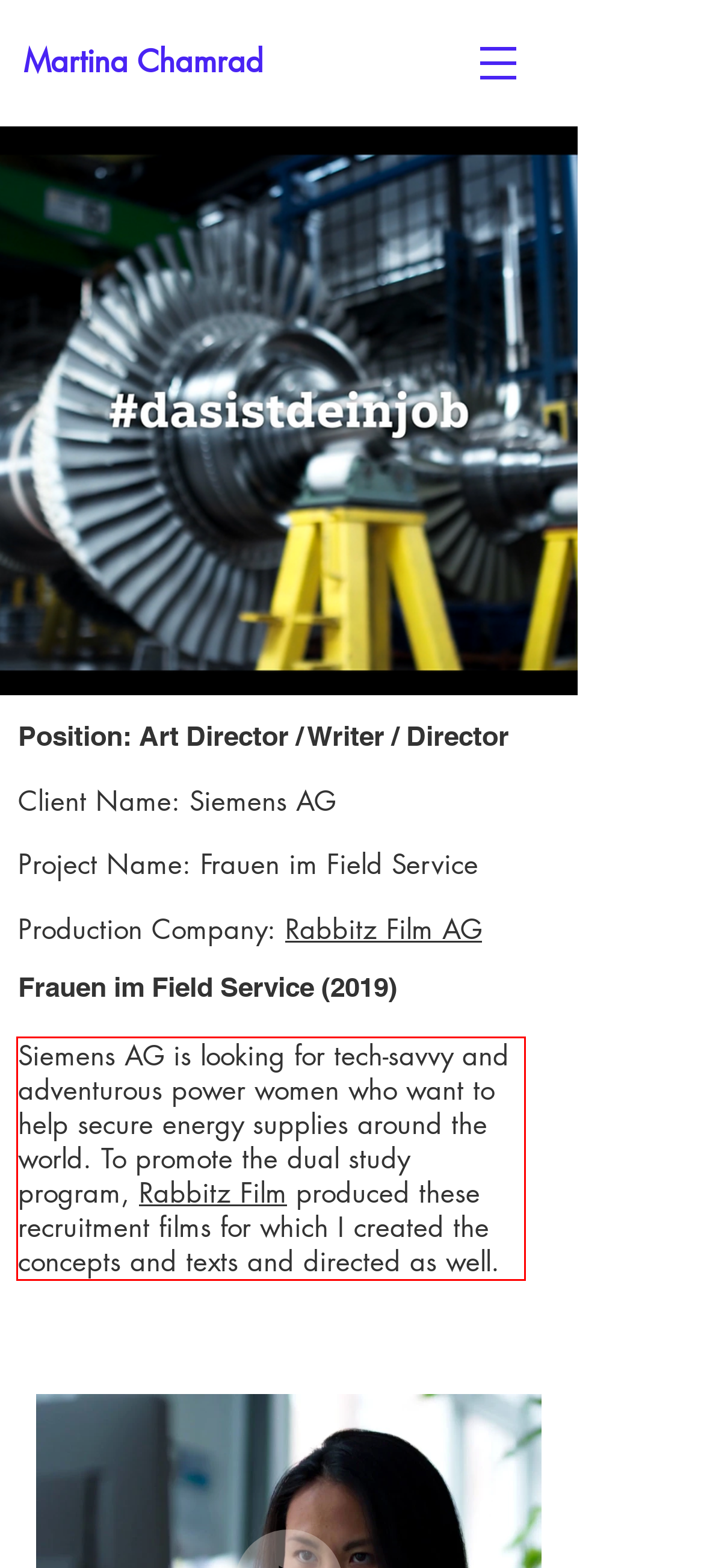Look at the webpage screenshot and recognize the text inside the red bounding box.

Siemens AG is looking for tech-savvy and adventurous power women who want to help secure energy supplies around the world. To promote the dual study program, Rabbitz Film produced these recruitment films for which I created the concepts and texts and directed as well.